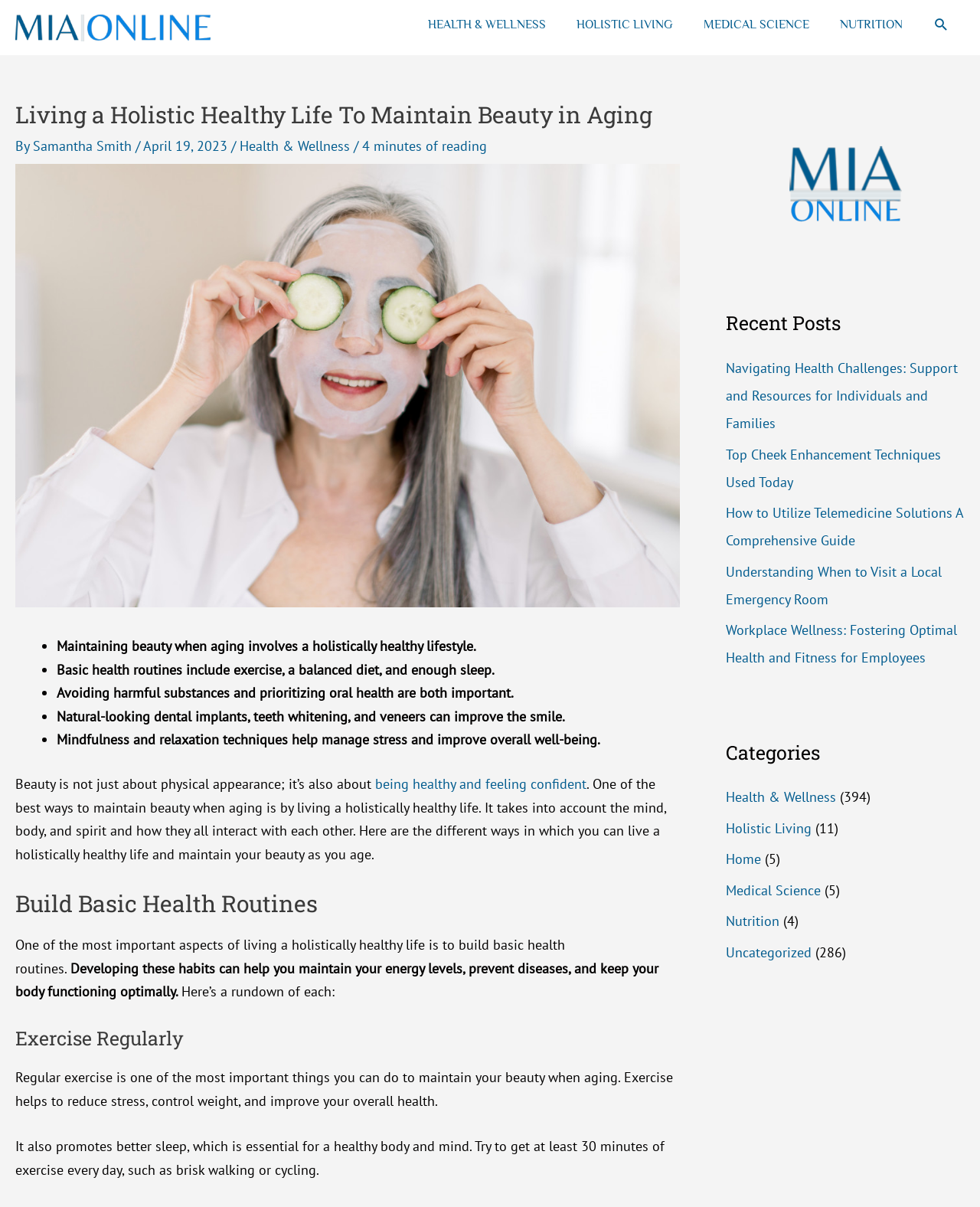Give a one-word or one-phrase response to the question: 
What is the recommended daily exercise duration?

30 minutes